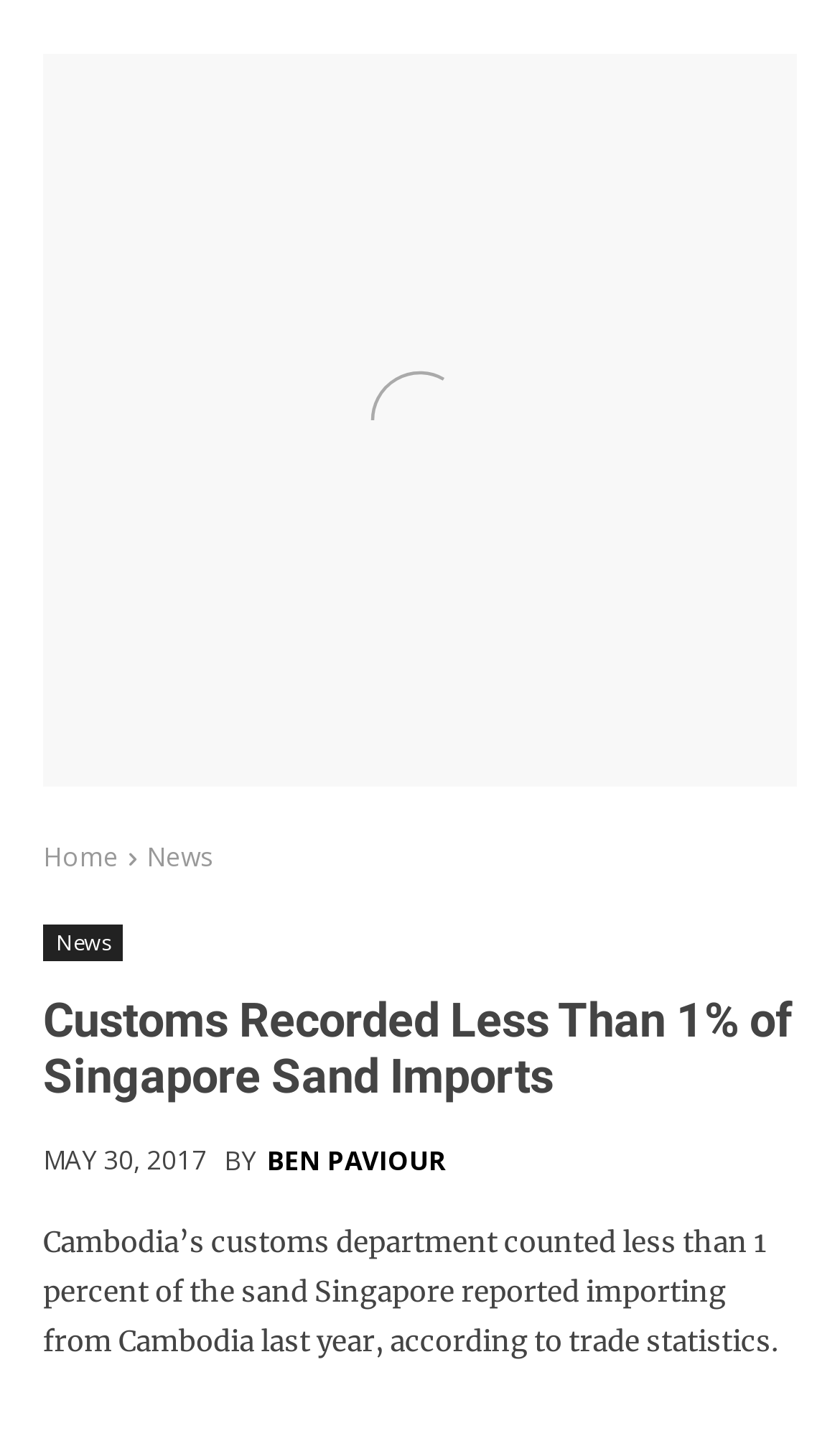What is the topic of the news article?
Using the image, respond with a single word or phrase.

sand imports